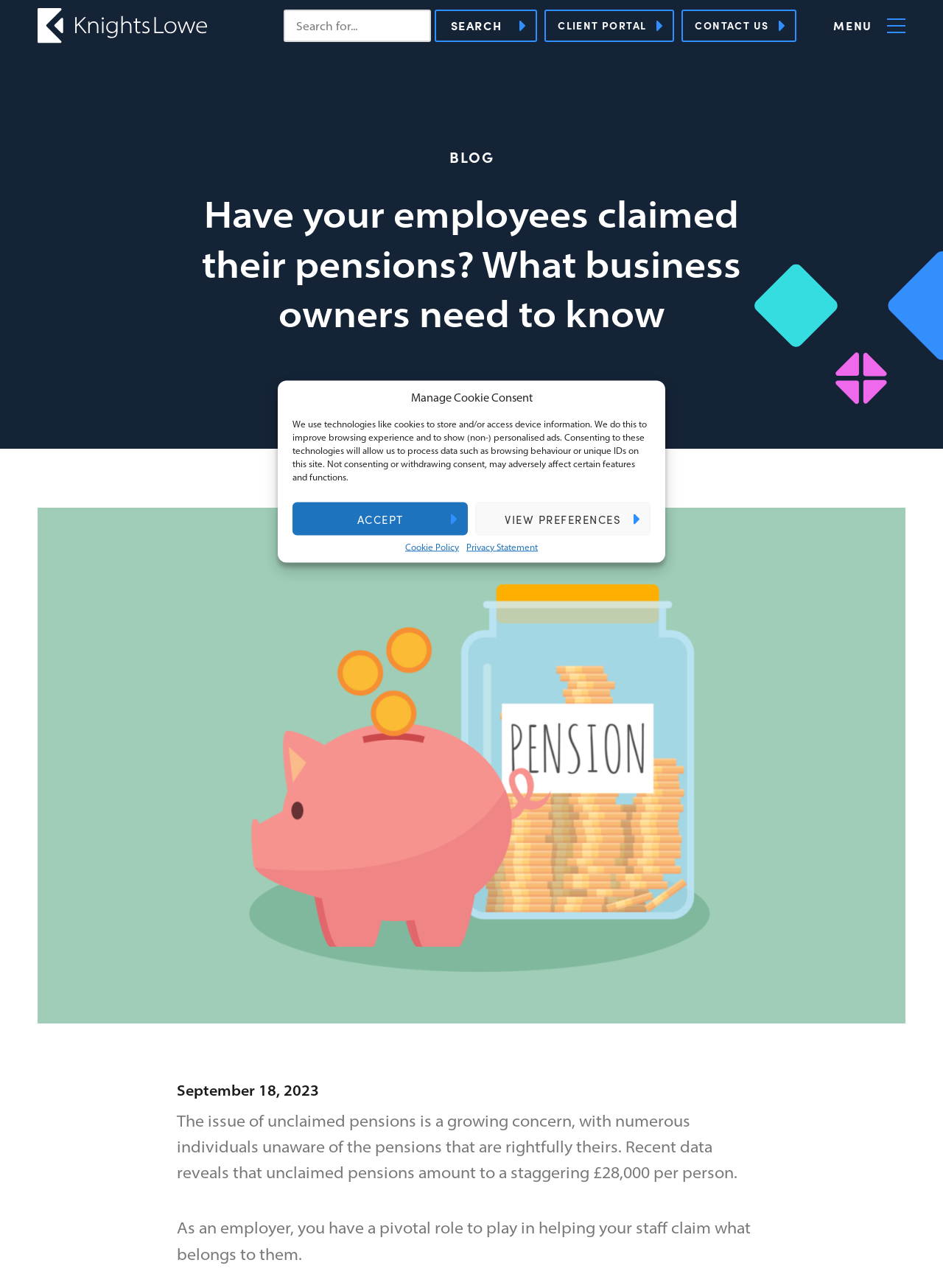What is the role of an employer in helping staff claim pensions?
Please provide a detailed and thorough answer to the question.

The role of an employer in helping staff claim pensions can be determined by reading the text 'As an employer, you have a pivotal role to play in helping your staff claim what belongs to them.' This text emphasizes the importance of employers in assisting their staff in claiming their rightful pensions.